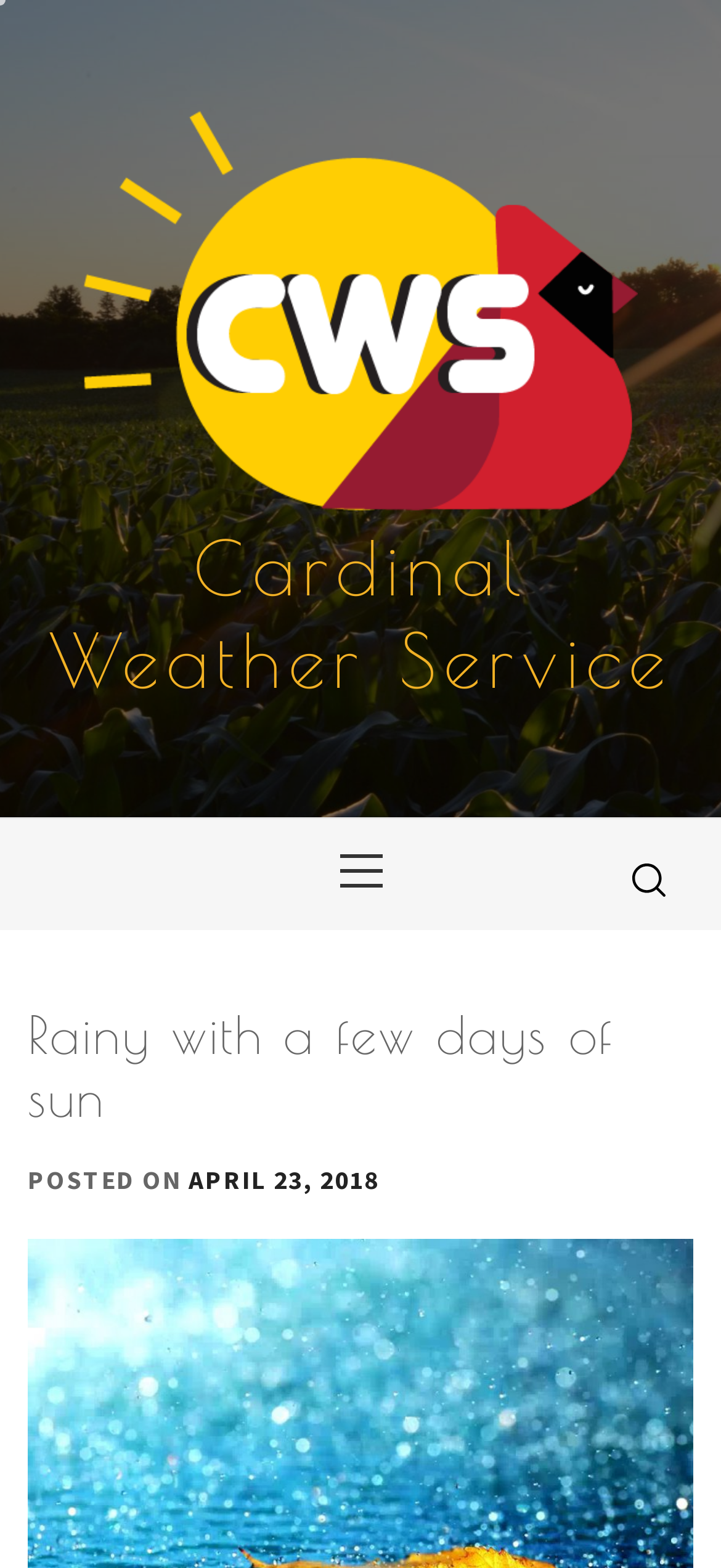Respond with a single word or short phrase to the following question: 
Who is the author of the article?

Lauren Elston